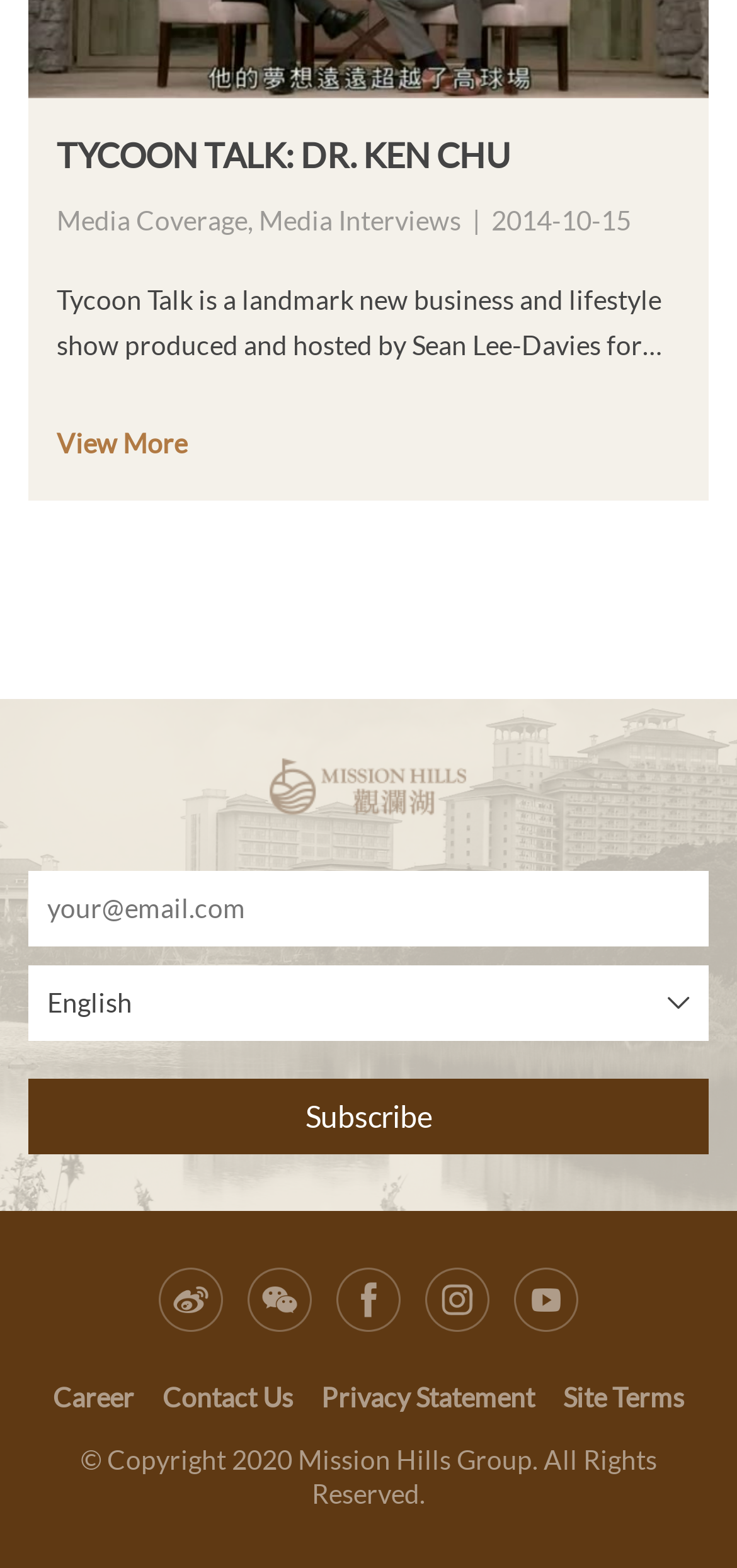Determine the bounding box coordinates (top-left x, top-left y, bottom-right x, bottom-right y) of the UI element described in the following text: Privacy Statement

[0.436, 0.881, 0.764, 0.901]